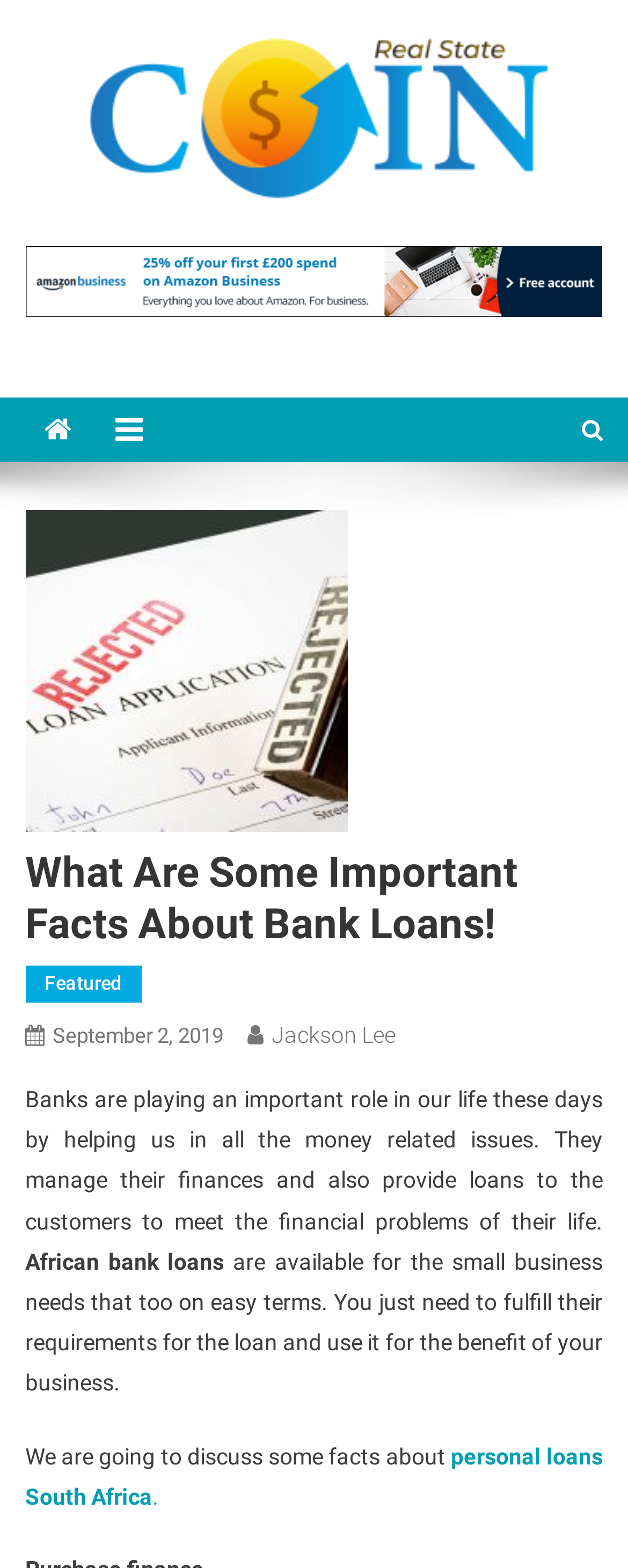Carefully observe the image and respond to the question with a detailed answer:
What type of loans are available for small businesses?

The webpage mentions that African bank loans are available for small business needs on easy terms, which means that small businesses can avail loans from banks with minimal requirements and flexible repayment terms.